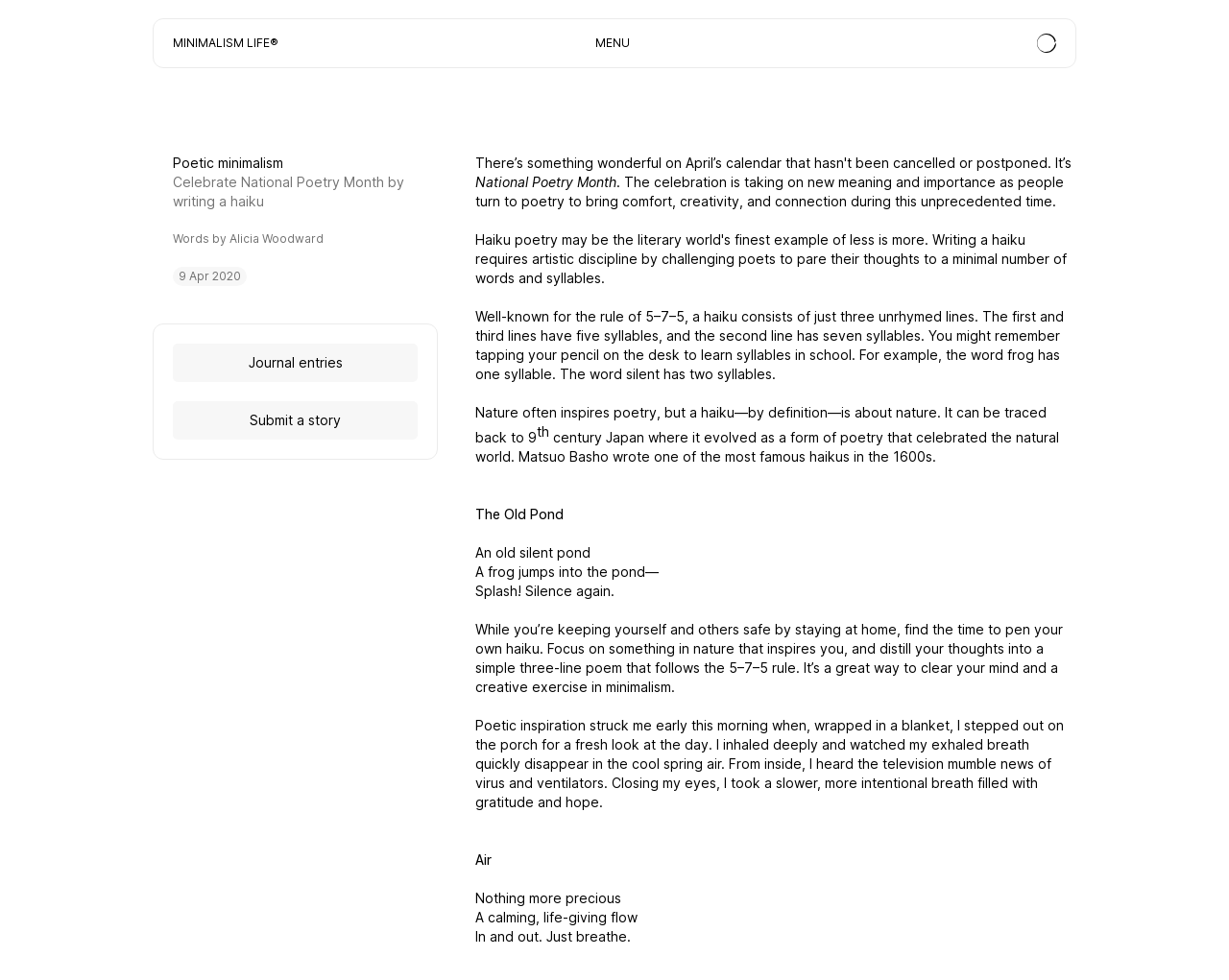Explain in detail what is displayed on the webpage.

The webpage is about celebrating National Poetry Month, with a focus on writing haikus. At the top, there is a navigation menu with links to "PROJECTS", "JOURNAL", "SHOP", and more. Below the menu, there is a heading "Poetic minimalism" followed by a subheading "Celebrate National Poetry Month by writing a haiku". 

To the right of the headings, there is an image. Below the image, there is a section with text written by Alicia Woodward, dated April 9, 2020. This section has links to "Journal entries" and "Submit a story". 

Further down, there is a section about National Poetry Month, explaining its importance during difficult times. This section is followed by a passage about the structure and history of haikus, including a famous example by Matsuo Basho. 

Next, there is a section featuring a famous haiku "The Old Pond" by Matsuo Basho, with each line of the poem displayed separately. 

The webpage then encourages readers to write their own haikus, focusing on nature and following the 5-7-5 rule. This is accompanied by a personal anecdote about finding poetic inspiration in nature. 

Finally, there is a haiku titled "Air", with three lines of poetry about the importance of breathing.